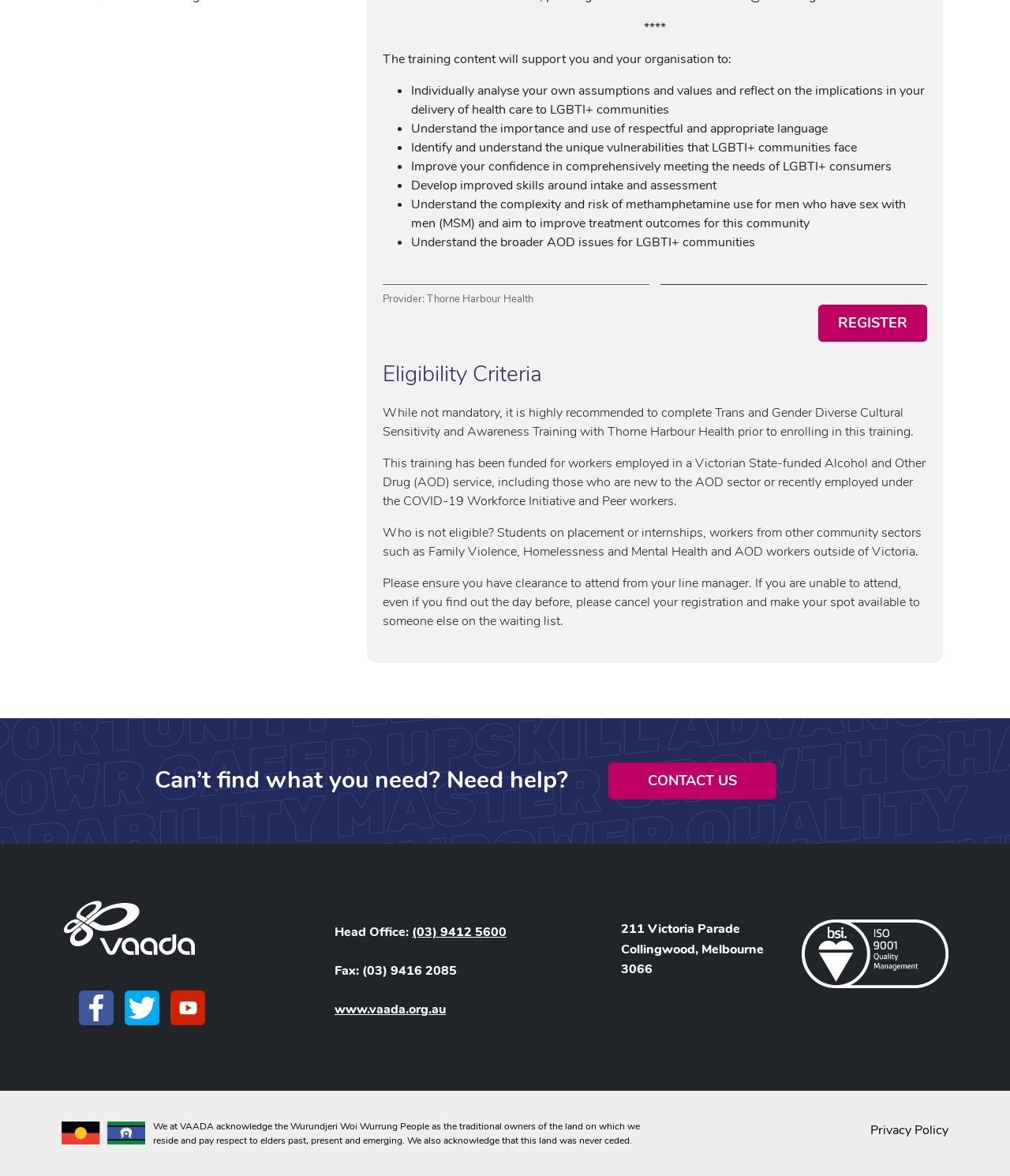Determine the bounding box coordinates of the element that should be clicked to execute the following command: "register for the training".

[0.81, 0.268, 0.918, 0.283]